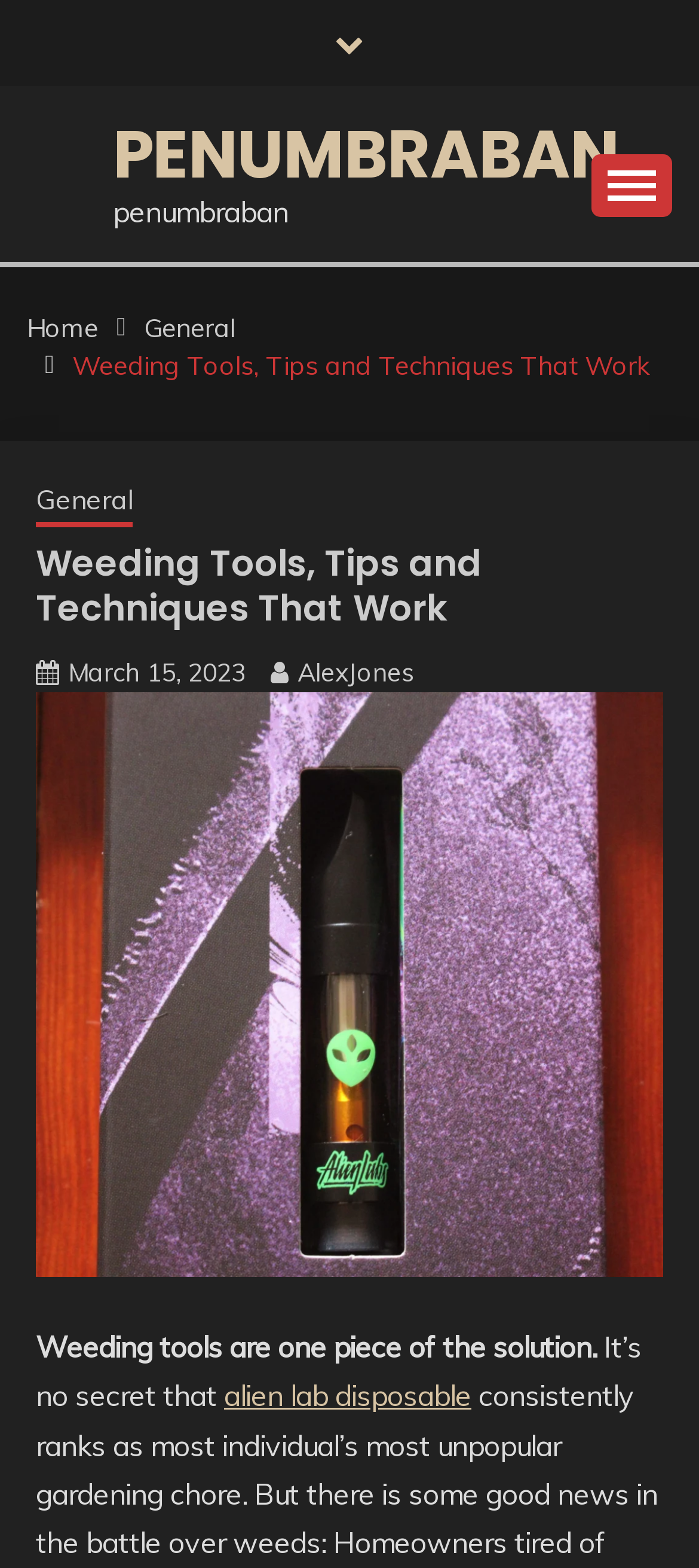Please identify the bounding box coordinates of the element I need to click to follow this instruction: "Click the 'PENUMBRABAN' link".

[0.162, 0.069, 0.885, 0.128]